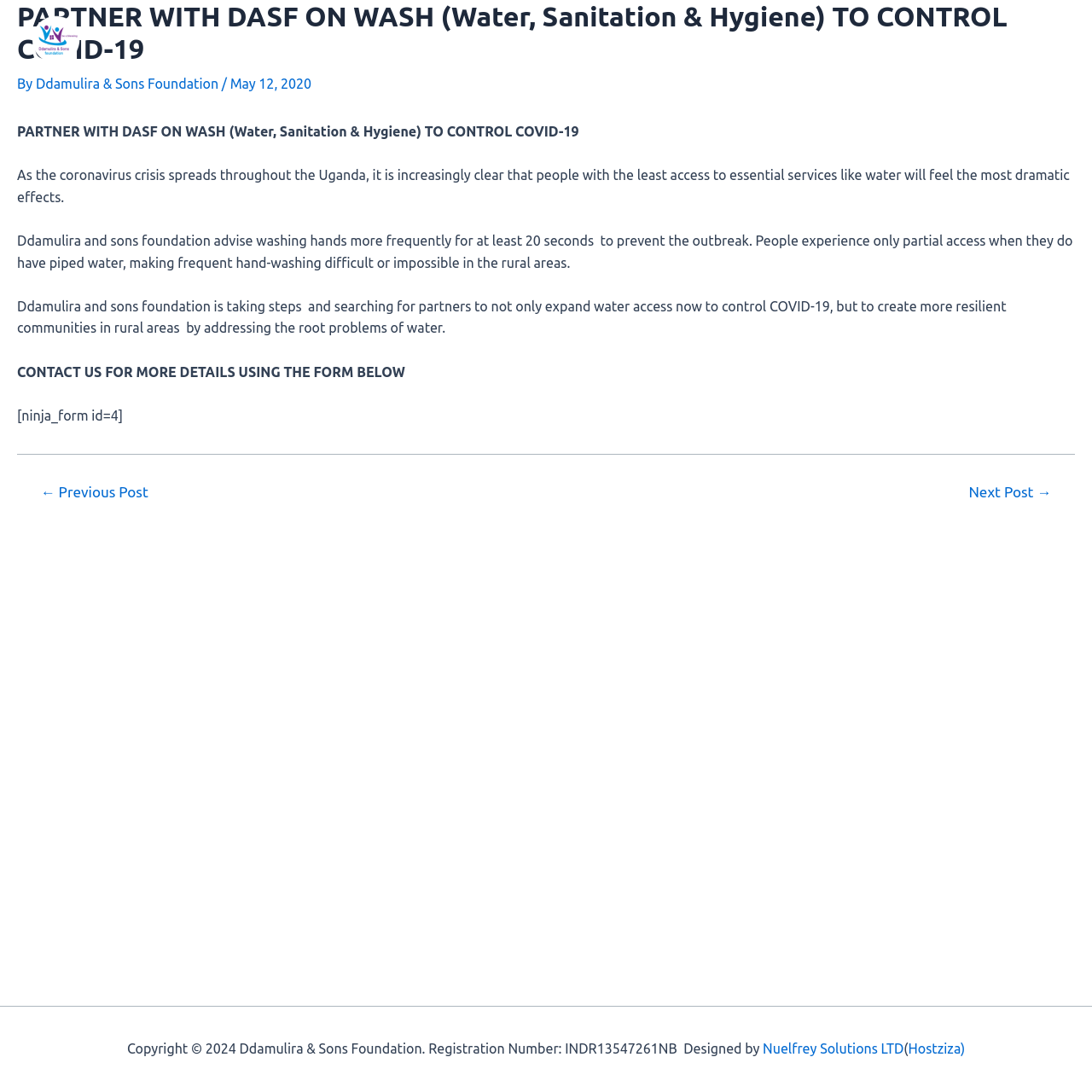What is the purpose of washing hands?
Please provide a single word or phrase as your answer based on the image.

to prevent the outbreak